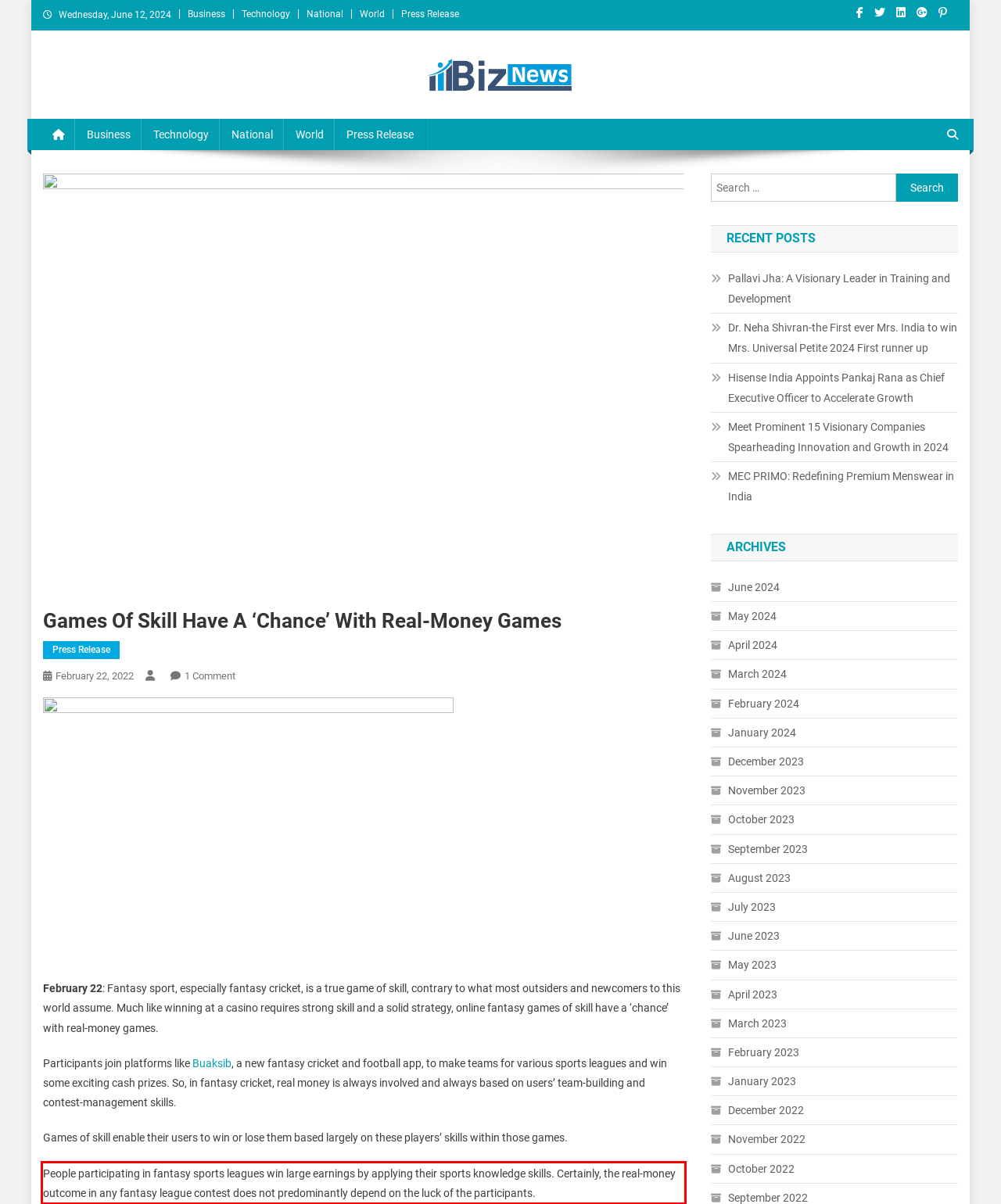Observe the screenshot of the webpage that includes a red rectangle bounding box. Conduct OCR on the content inside this red bounding box and generate the text.

People participating in fantasy sports leagues win large earnings by applying their sports knowledge skills. Certainly, the real-money outcome in any fantasy league contest does not predominantly depend on the luck of the participants.